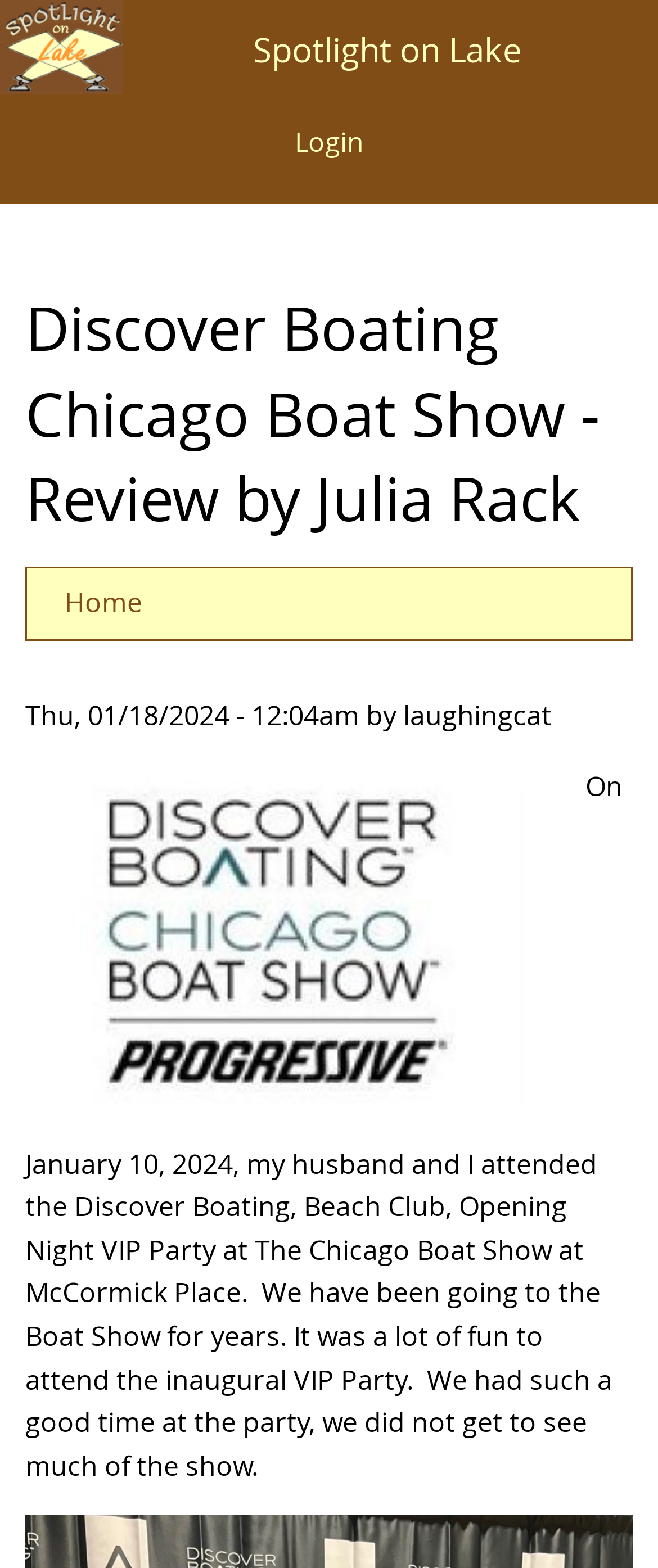Provide the bounding box coordinates of the HTML element described as: "Spotlight on Lake". The bounding box coordinates should be four float numbers between 0 and 1, i.e., [left, top, right, bottom].

[0.0, 0.0, 1.0, 0.06]